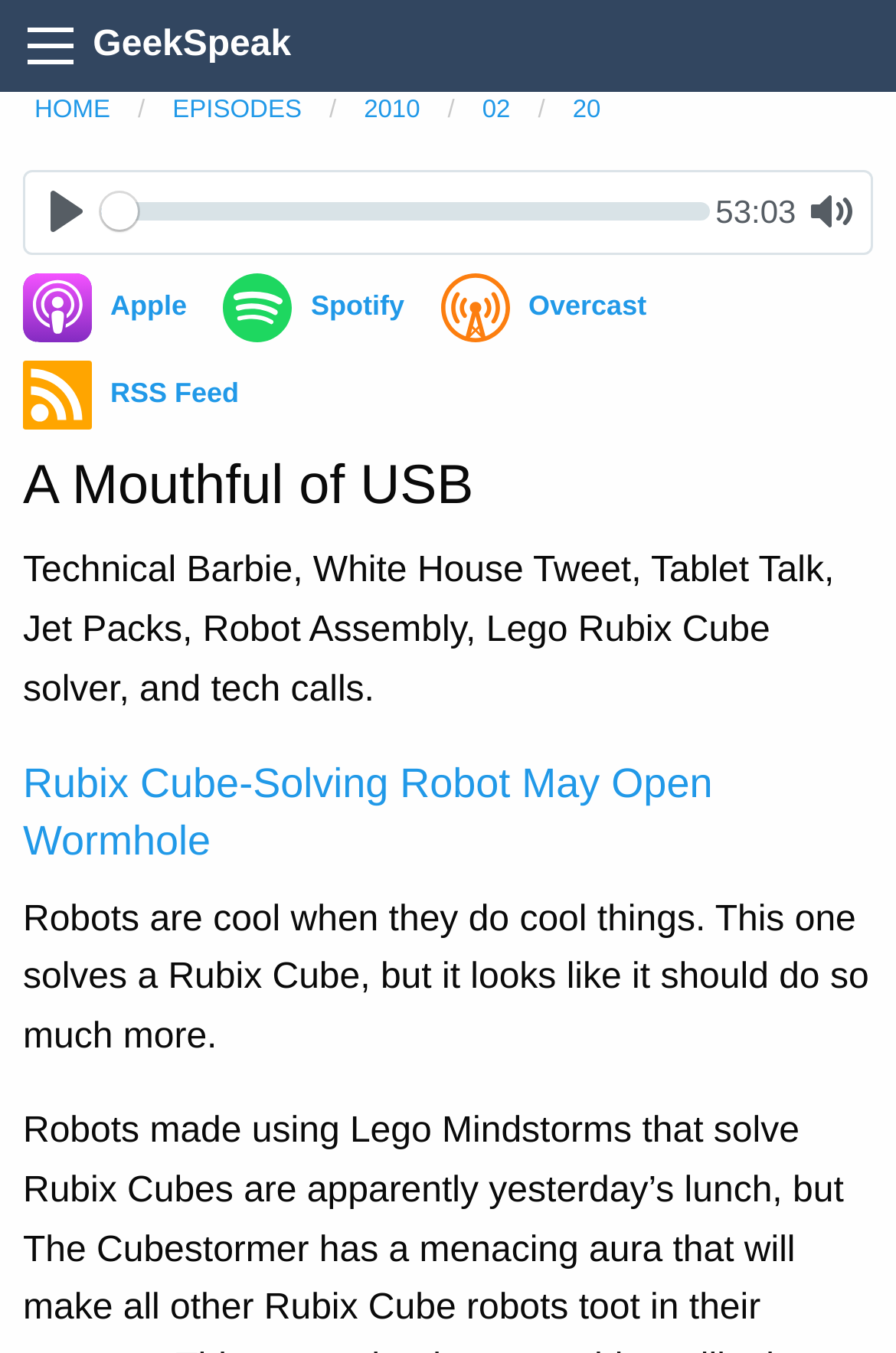Could you please study the image and provide a detailed answer to the question:
What is the podcast name?

I found the podcast name by looking at the static text element with the text 'GeekSpeak' which is located at the top of the webpage.